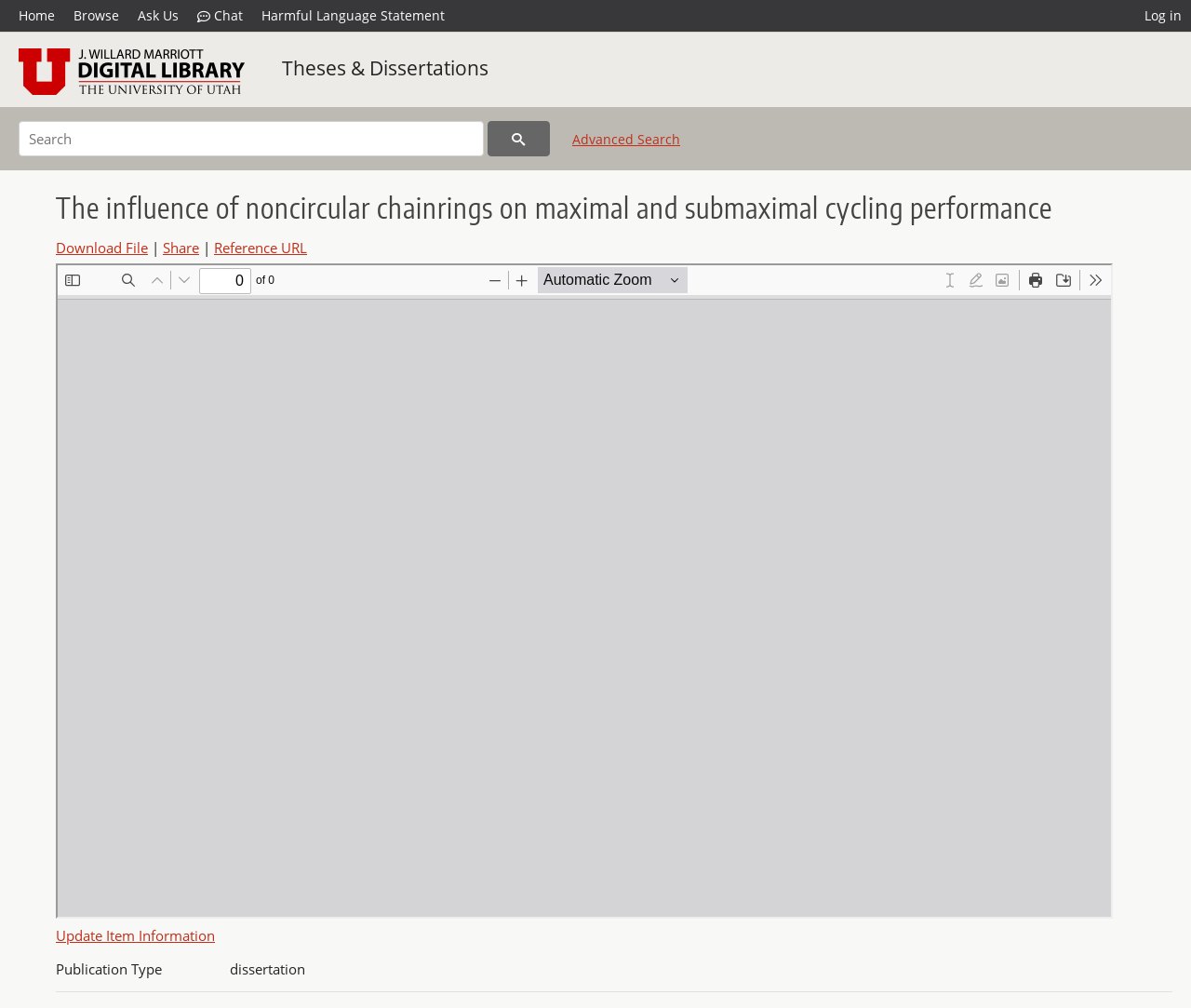Describe every aspect of the webpage in a detailed manner.

This webpage appears to be a repository page for a research paper or dissertation. At the top, there is a heading that reads "The influence of noncircular chainrings on maximal and submaximal cycling performance". Below the heading, there are three links: "Download File", "Share", and "Reference URL". 

To the right of these links, there is a vertical separator, and then a table with six rows. Each row has two columns, with a label on the left and a value on the right. The labels are "Publication Type", "School or College", "Department", "Author", and "Title", and the corresponding values are "dissertation", "College of Health", "Exercise & Sport Science", "Leong, Chee Hoi", and "The influence of noncircular chainrings on maximal and submaximal cycling performance", respectively.

Above the table, there is an iframe that takes up most of the page width. At the bottom of the page, there is a link to "Update Item Information". The meta description provides a brief summary of the research paper, stating that most cycling power is produced during leg extension with minimal power production occurring during the transition between the extension-flexion phases, and that a prolonged leg extension phase and reduced transition phase could have an impact on cycling performance.